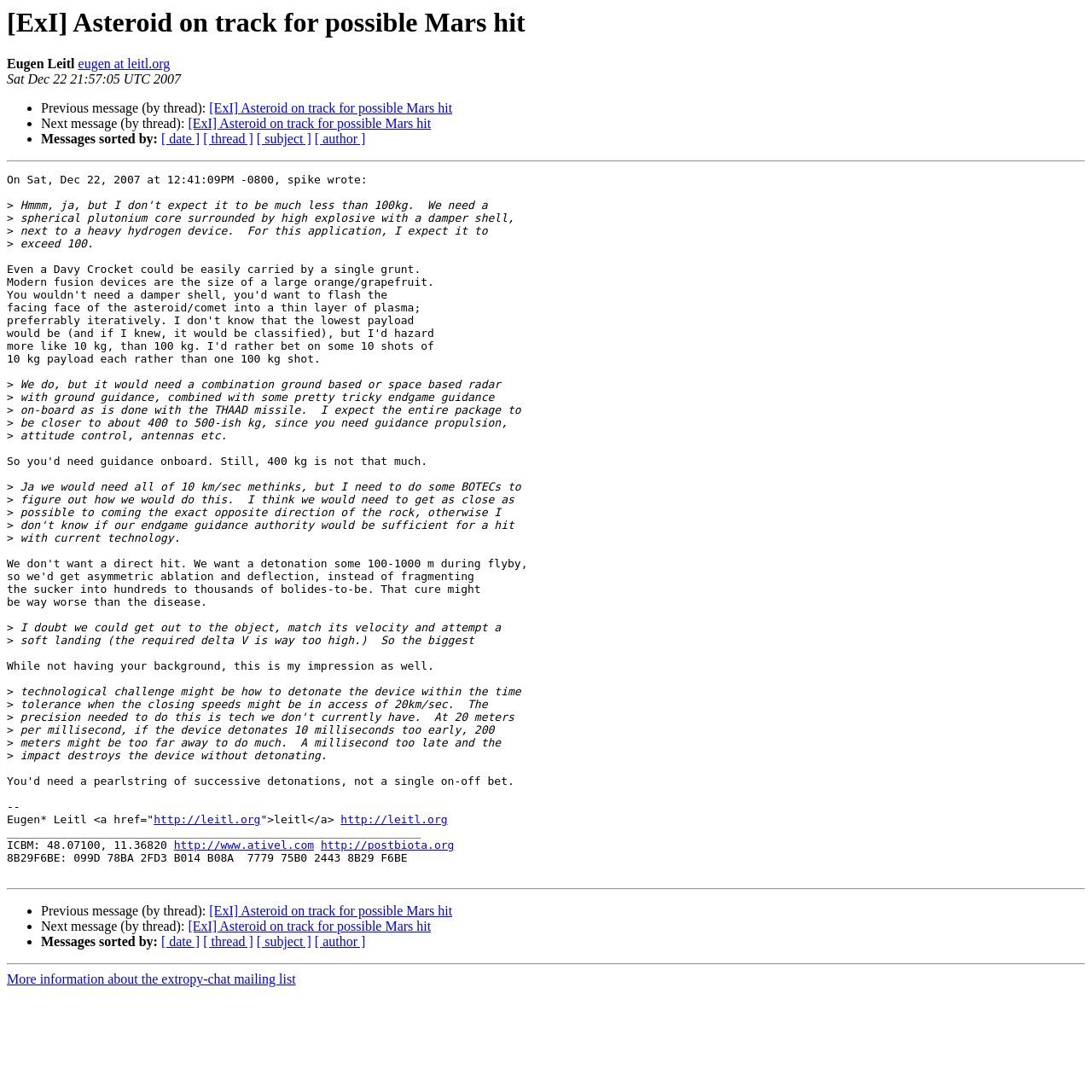Give the bounding box coordinates for the element described as: "http://leitl.org".

[0.141, 0.745, 0.239, 0.757]